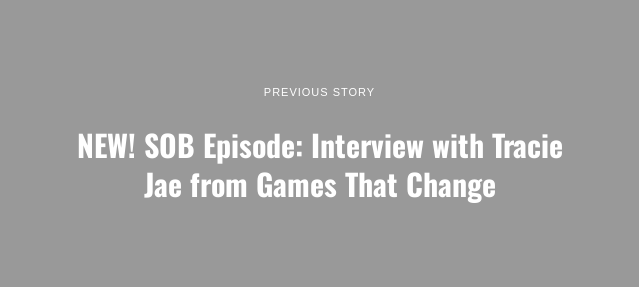Answer the question briefly using a single word or phrase: 
What is the font color of the episode title?

white